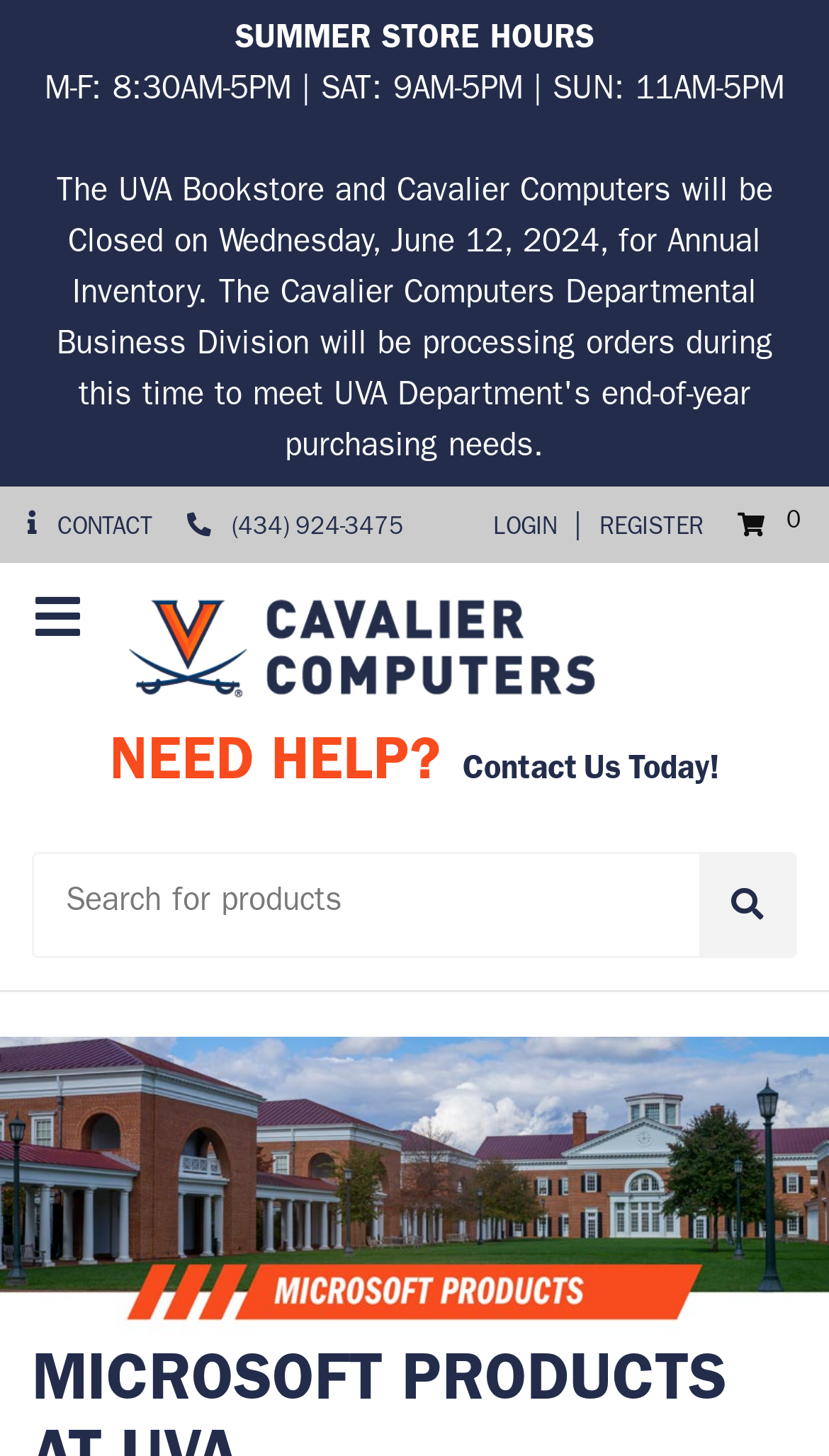What is the image at the bottom of the page about?
Refer to the image and provide a detailed answer to the question.

I found the description of the image by looking at the image element with the text 'Microsoft Products'.